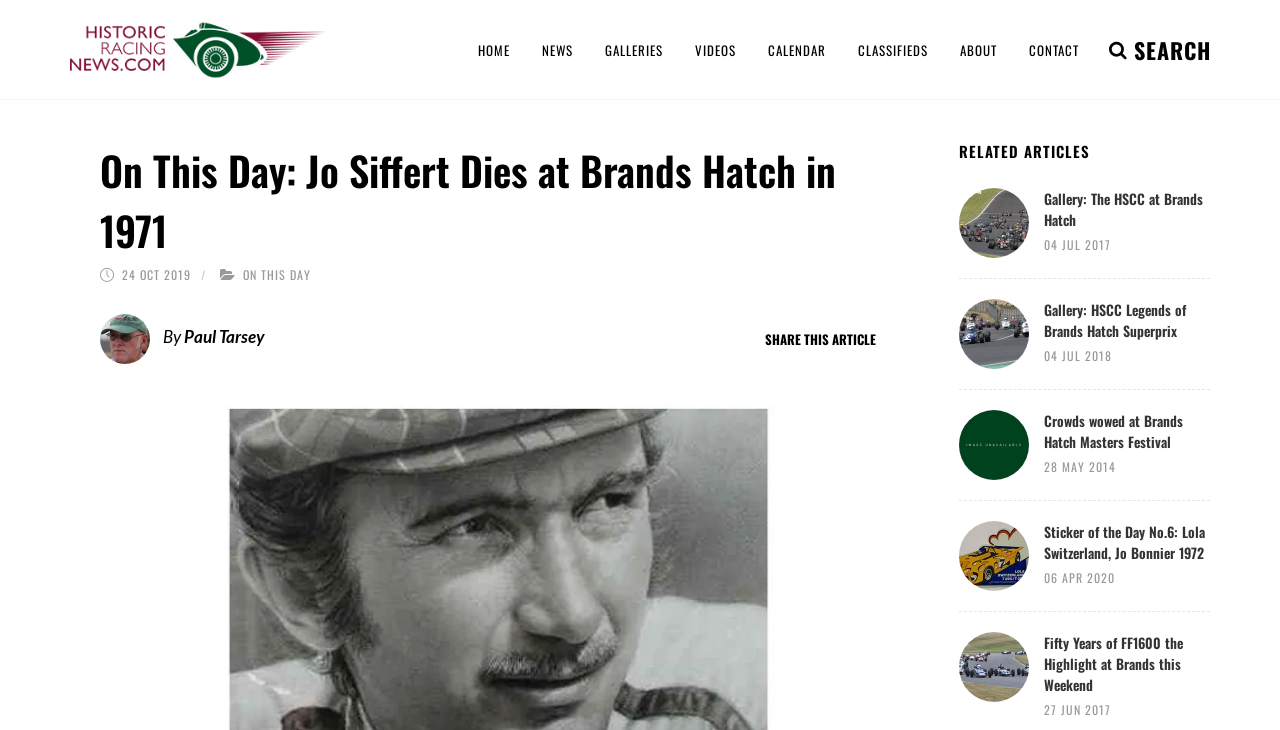Determine the bounding box coordinates for the HTML element mentioned in the following description: "alt="Historic FF1600 at Brands Hatch"". The coordinates should be a list of four floats ranging from 0 to 1, represented as [left, top, right, bottom].

[0.749, 0.865, 0.804, 0.961]